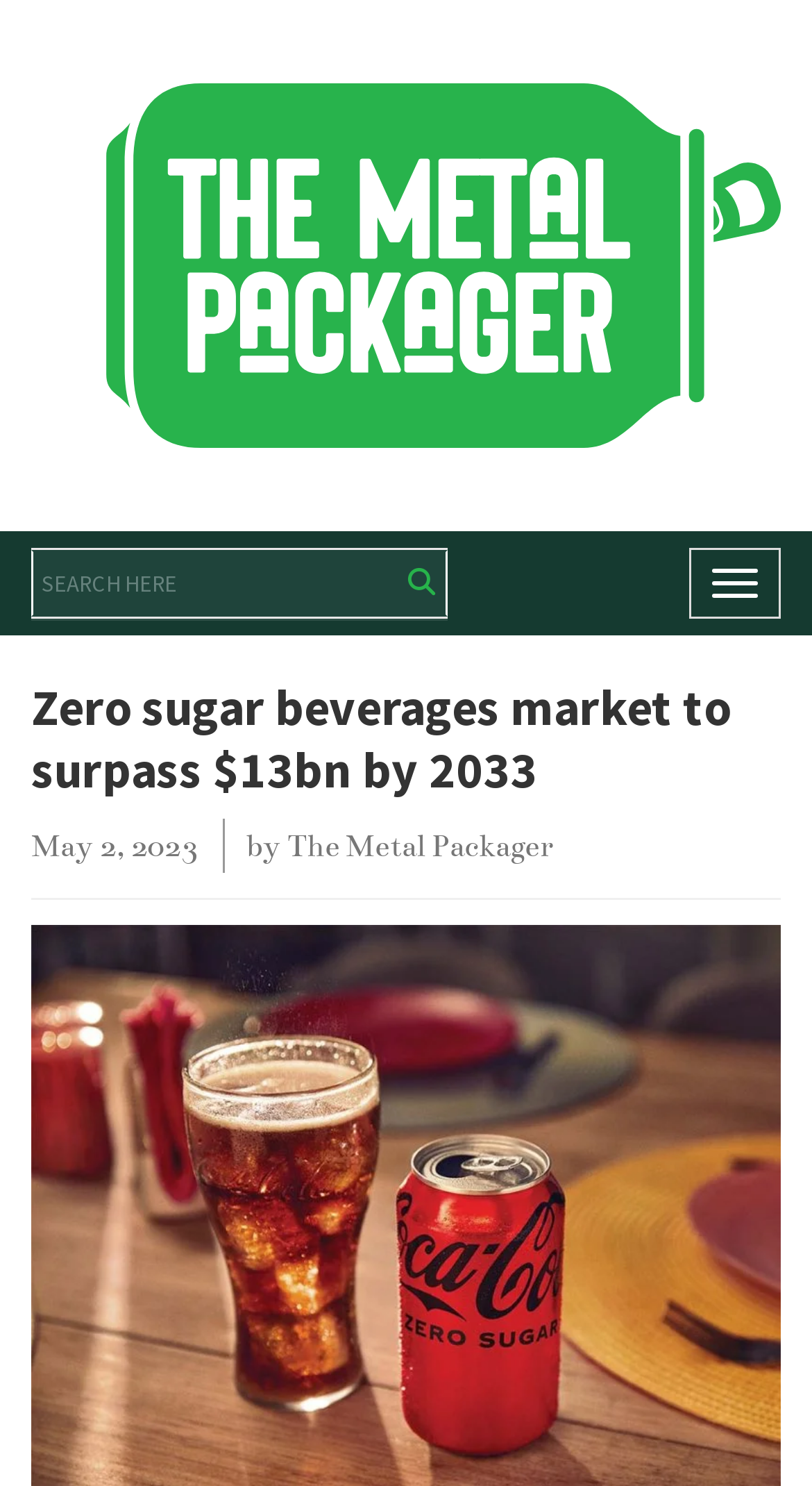Utilize the details in the image to give a detailed response to the question: What is the function of the button with the text 'Toggle navigation'?

I inferred the function of the button with the text 'Toggle navigation' by looking at its position and text. The button is likely used to toggle the navigation menu on and off.